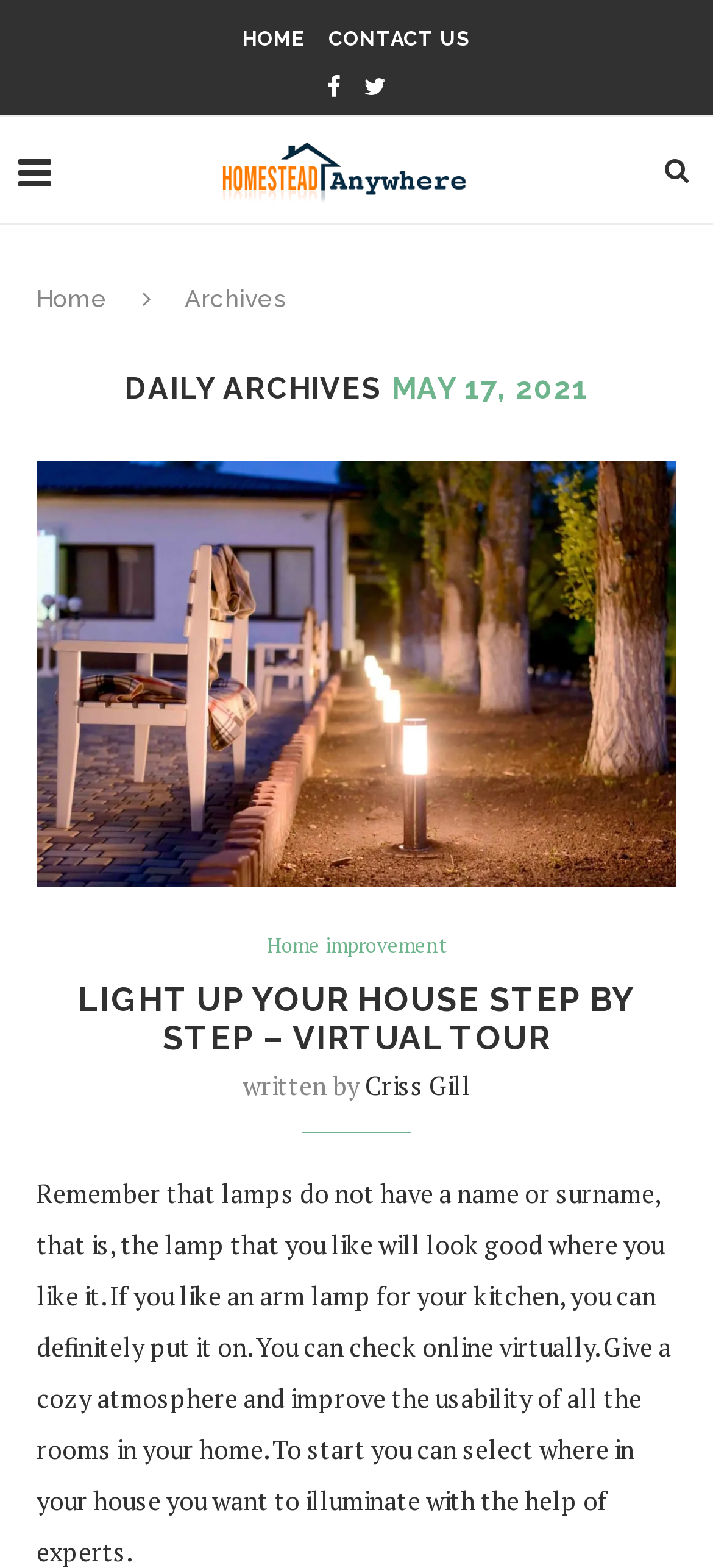Can you pinpoint the bounding box coordinates for the clickable element required for this instruction: "go to home page"? The coordinates should be four float numbers between 0 and 1, i.e., [left, top, right, bottom].

[0.34, 0.017, 0.427, 0.033]